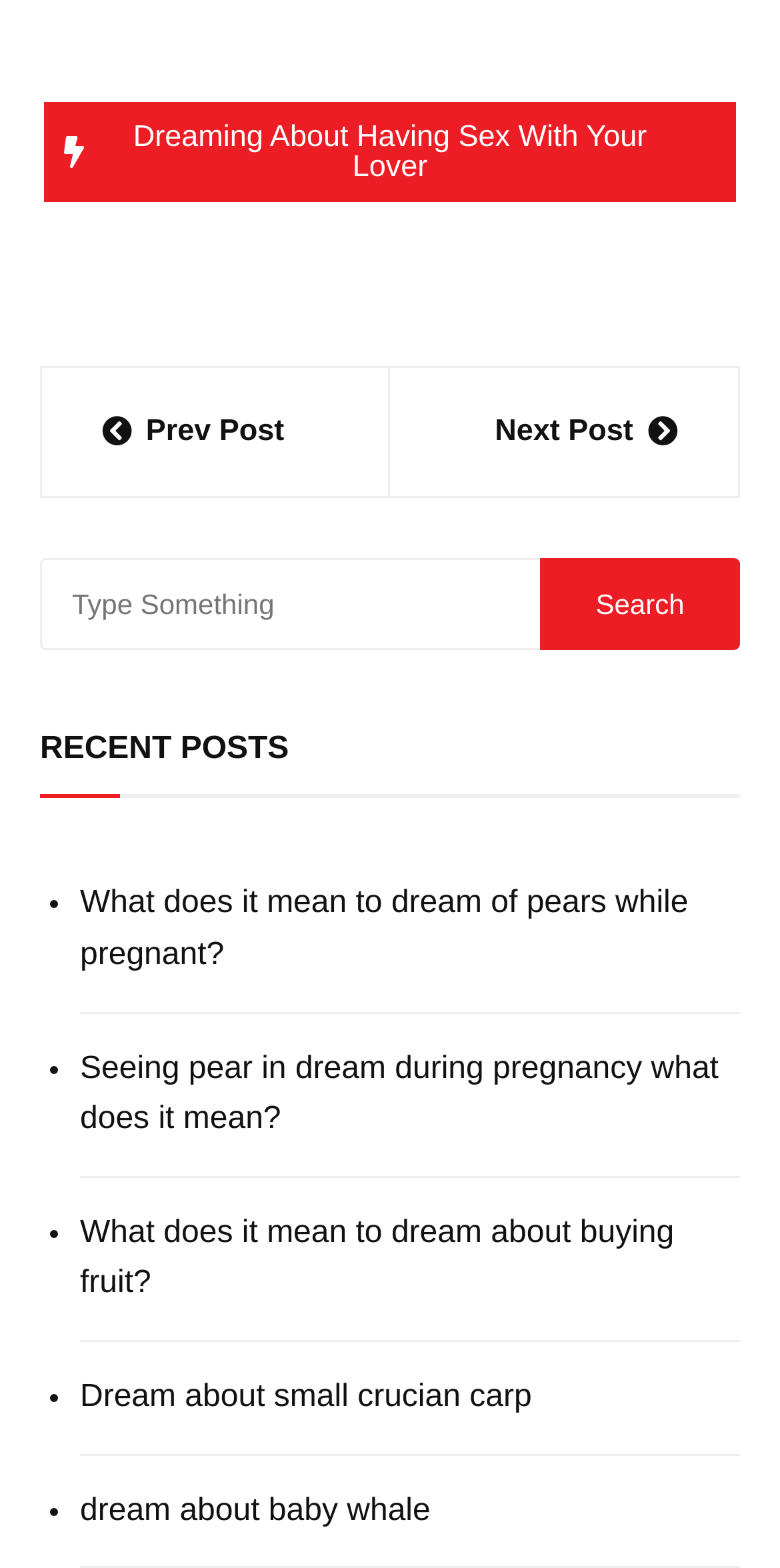Could you specify the bounding box coordinates for the clickable section to complete the following instruction: "Search for a topic"?

[0.051, 0.356, 0.949, 0.415]